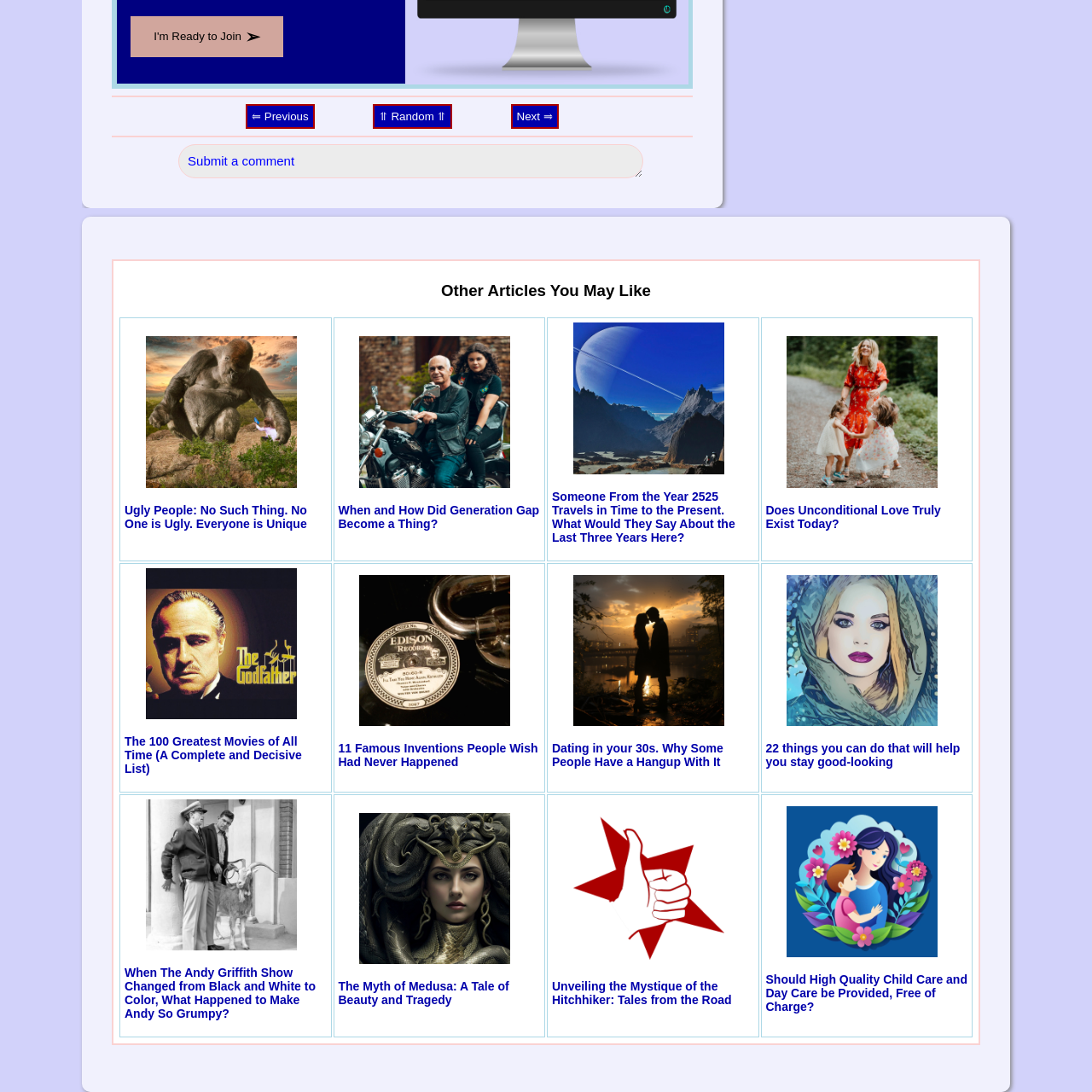What is the purpose of the textbox on the webpage?
Observe the image and answer the question with a one-word or short phrase response.

Submit a comment